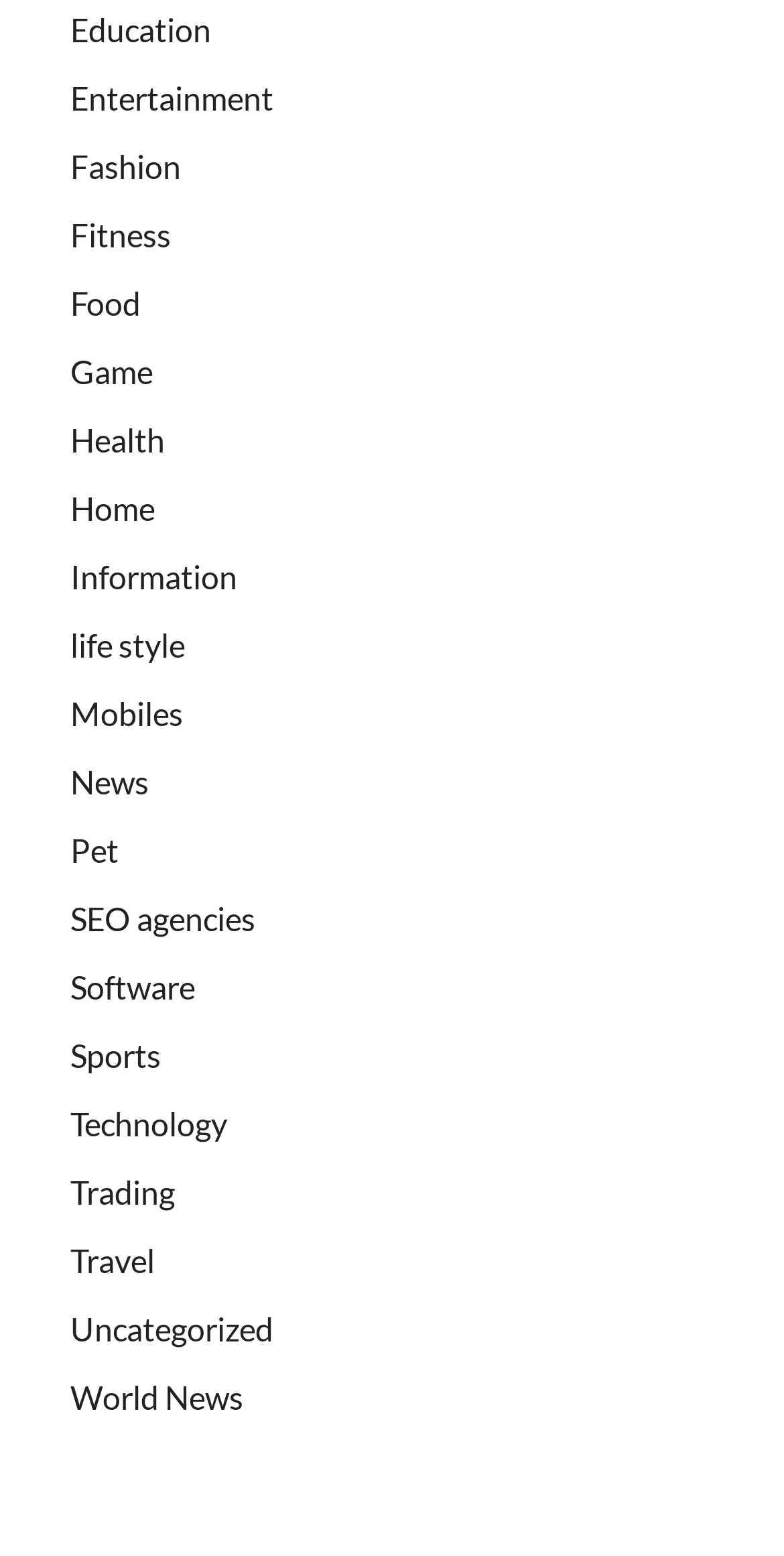Answer this question in one word or a short phrase: How many categories are available on this webpage?

21 categories